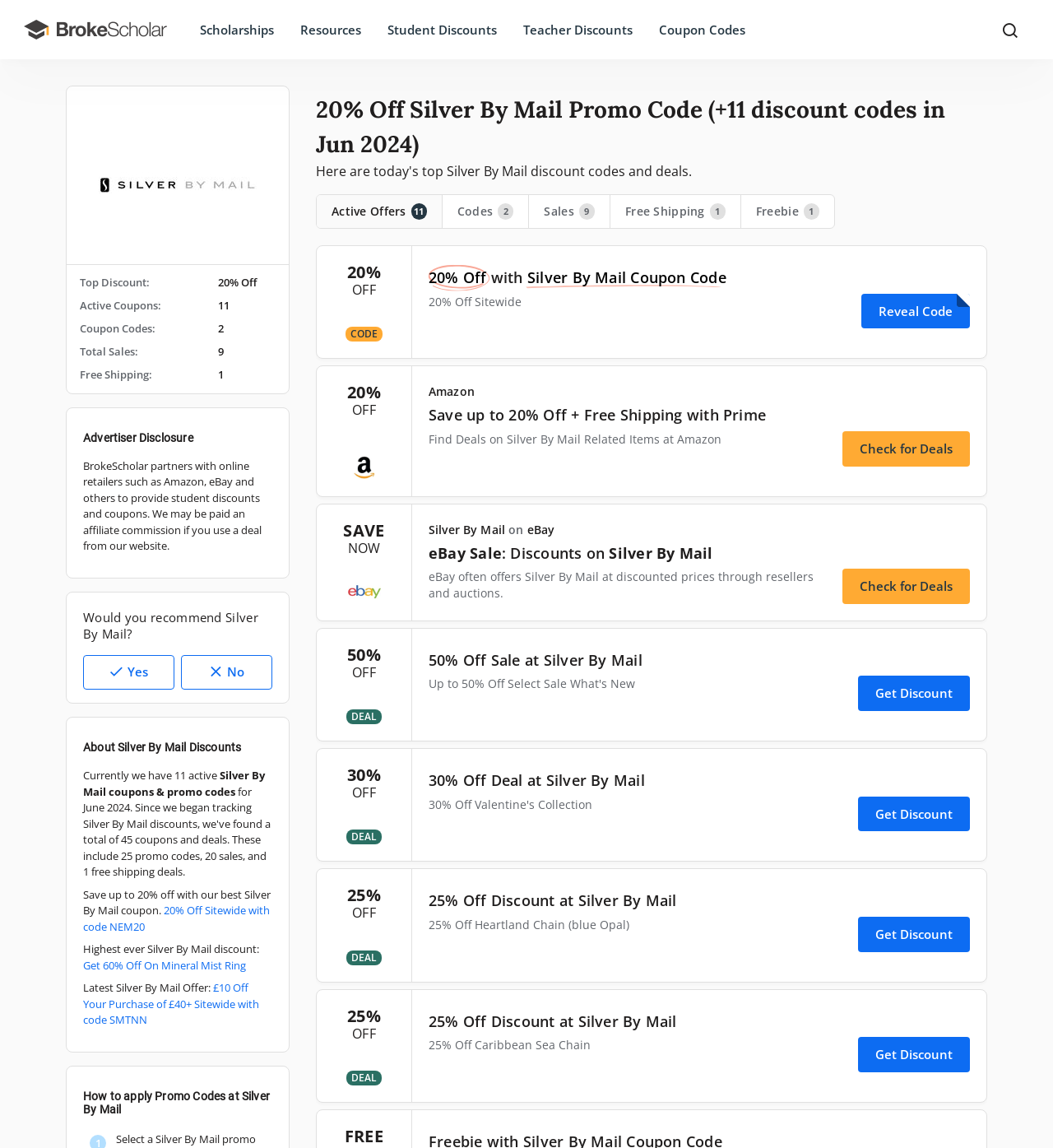Determine the bounding box for the described HTML element: "LinkedIn". Ensure the coordinates are four float numbers between 0 and 1 in the format [left, top, right, bottom].

None